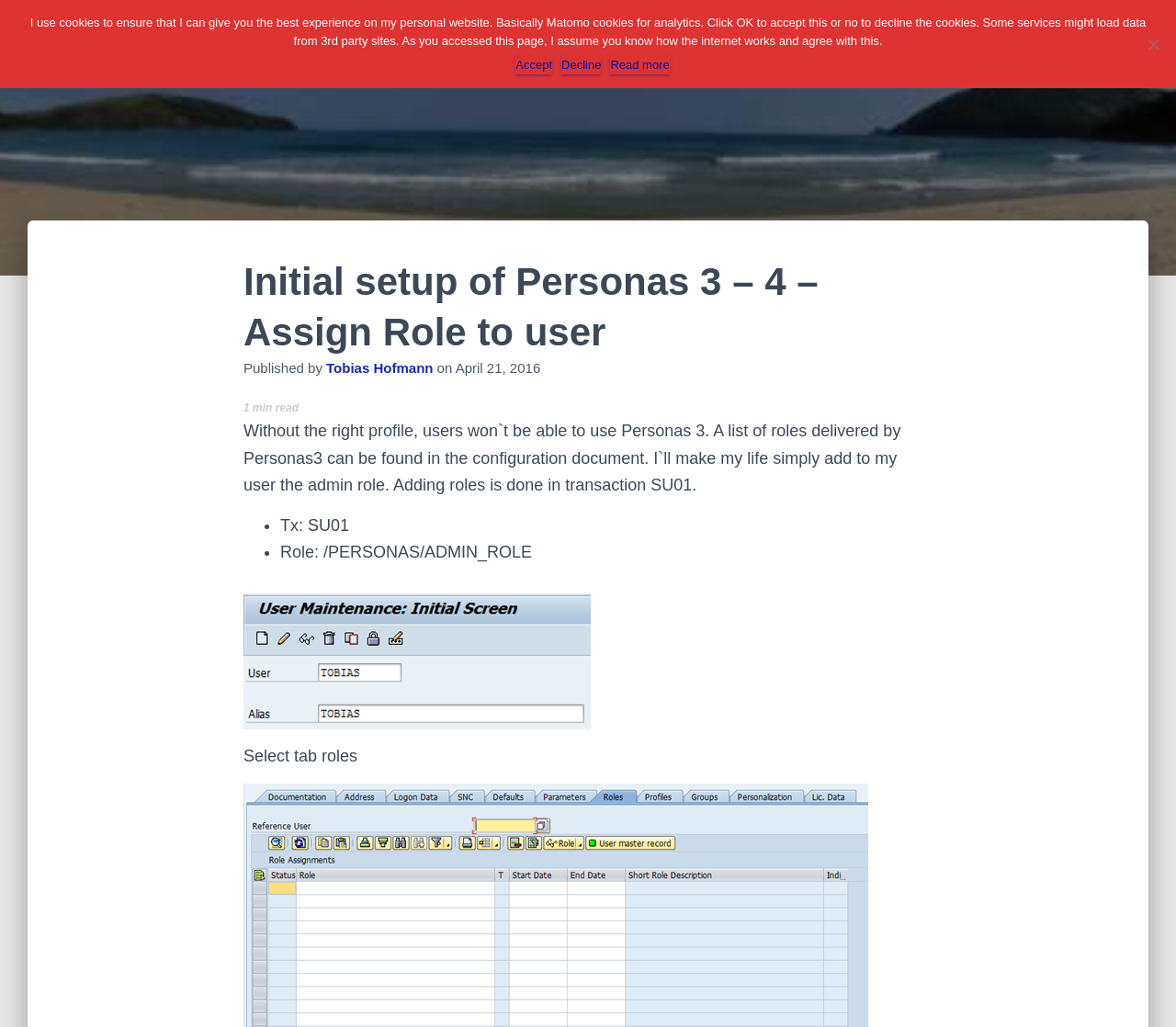Please specify the bounding box coordinates for the clickable region that will help you carry out the instruction: "Read blog post by Tobias Hofmann".

[0.277, 0.351, 0.368, 0.366]